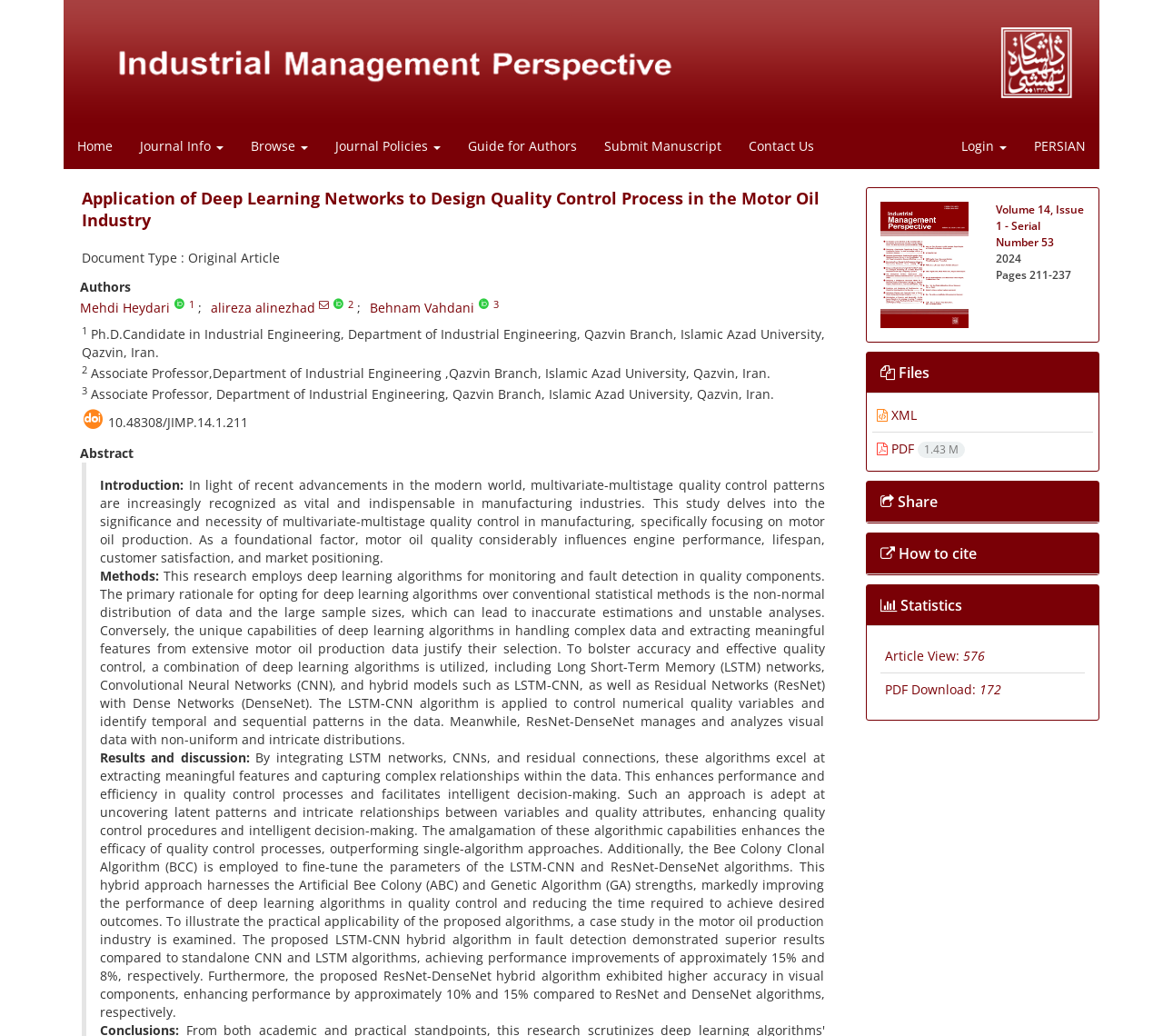Point out the bounding box coordinates of the section to click in order to follow this instruction: "View the 'Journal Info'".

[0.109, 0.12, 0.204, 0.164]